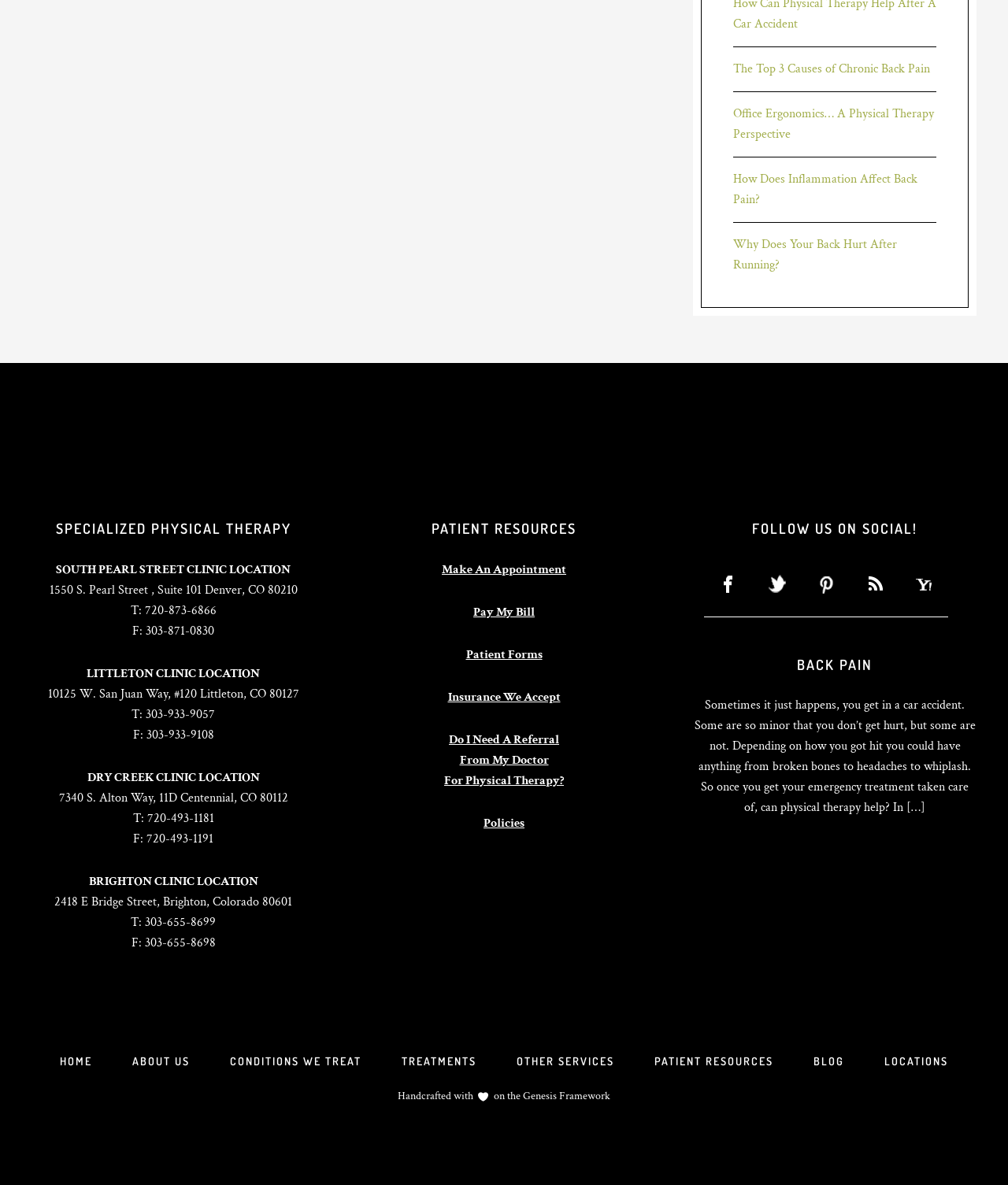Can you give a comprehensive explanation to the question given the content of the image?
What is the topic of the article on the webpage?

I read the article on the webpage and found that it discusses how physical therapy can help after a car accident, including treating injuries such as whiplash and broken bones.